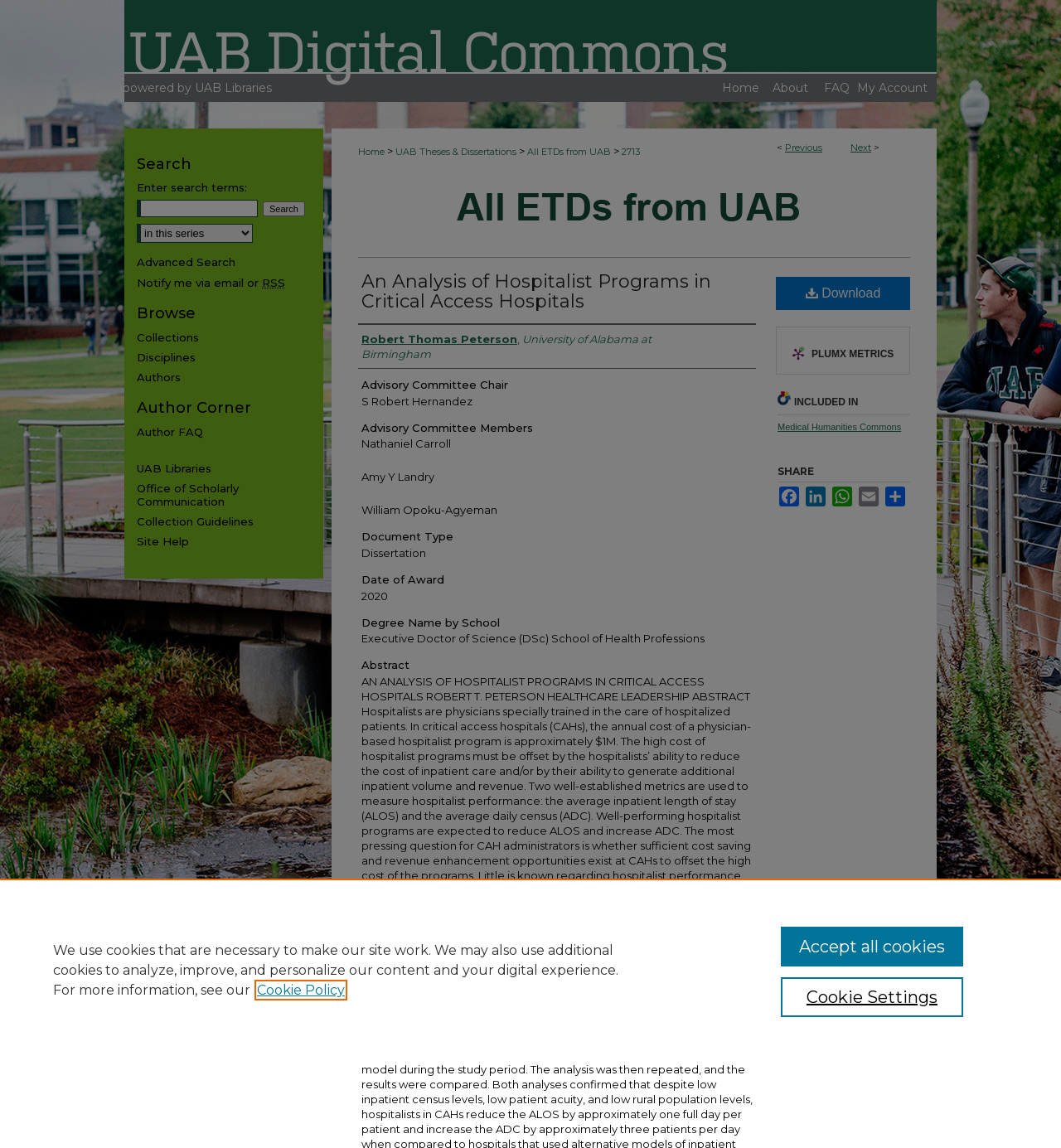Please locate the bounding box coordinates of the element that should be clicked to achieve the given instruction: "Share on Facebook".

[0.733, 0.424, 0.755, 0.441]